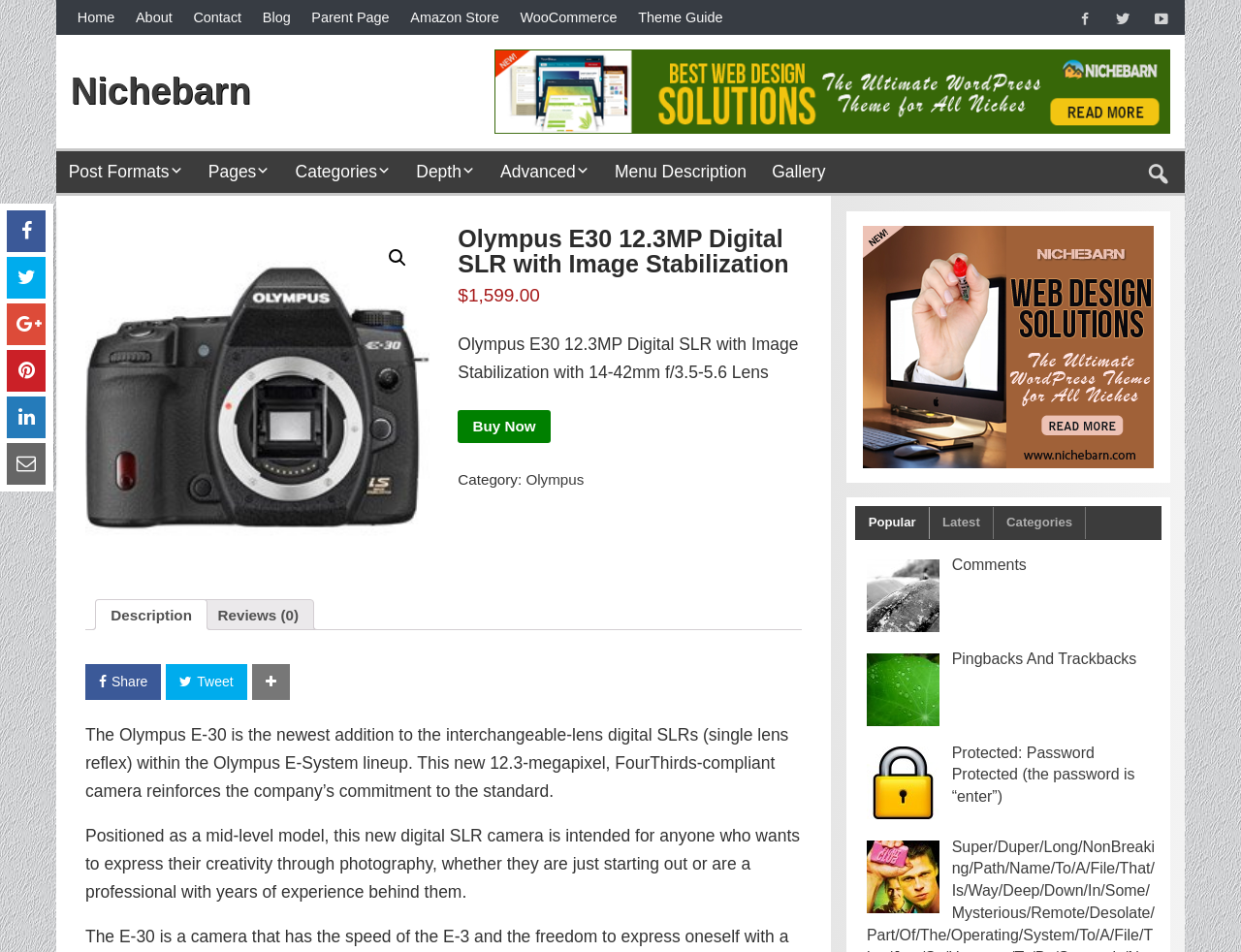What is the price of the Olympus E30 camera?
Provide an in-depth and detailed explanation in response to the question.

The price of the Olympus E30 camera can be found on the webpage, specifically in the section where the product details are listed. The price is displayed as '$1,599.00'.